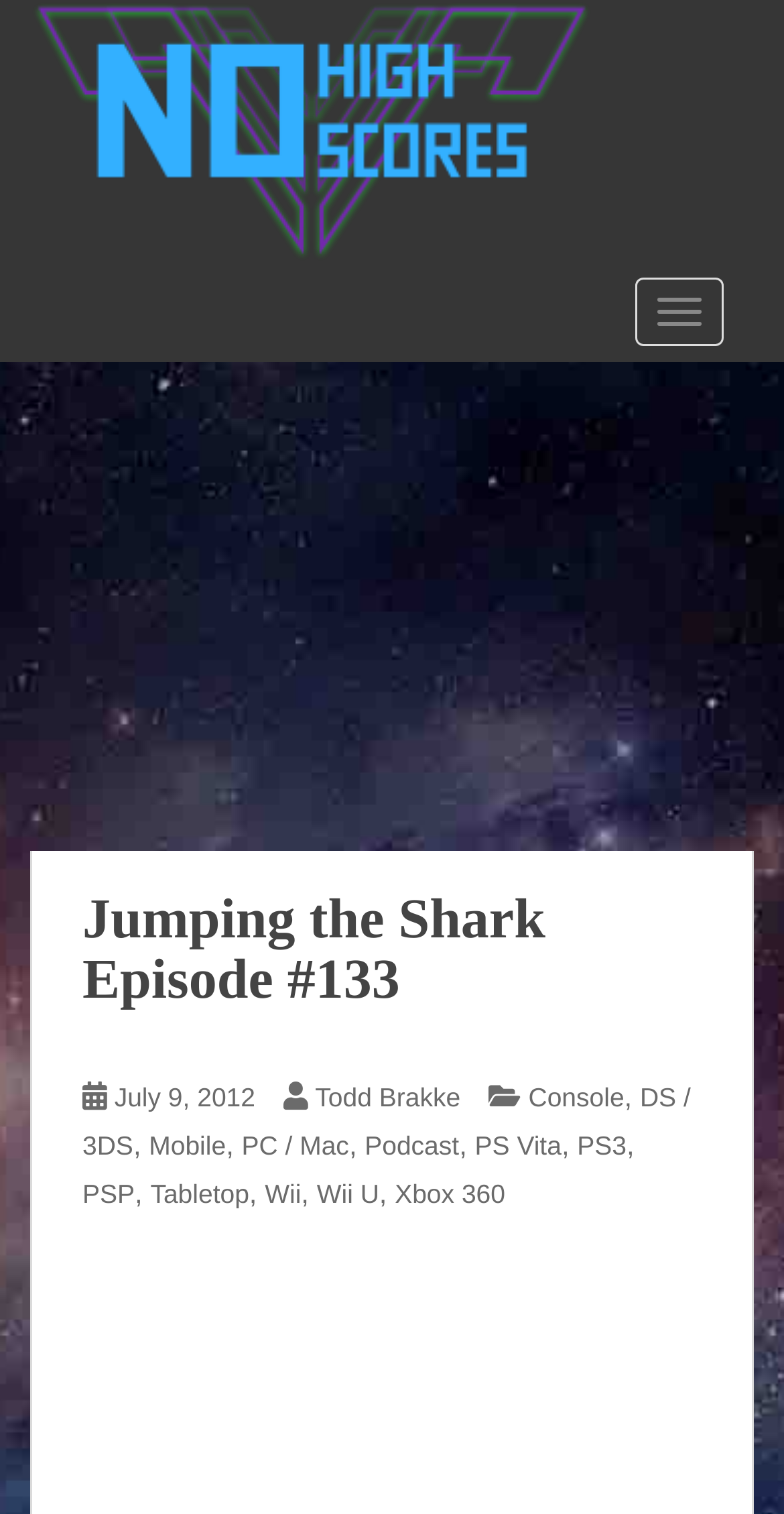Locate the bounding box coordinates of the clickable region to complete the following instruction: "Listen to the Podcast."

[0.465, 0.747, 0.586, 0.766]